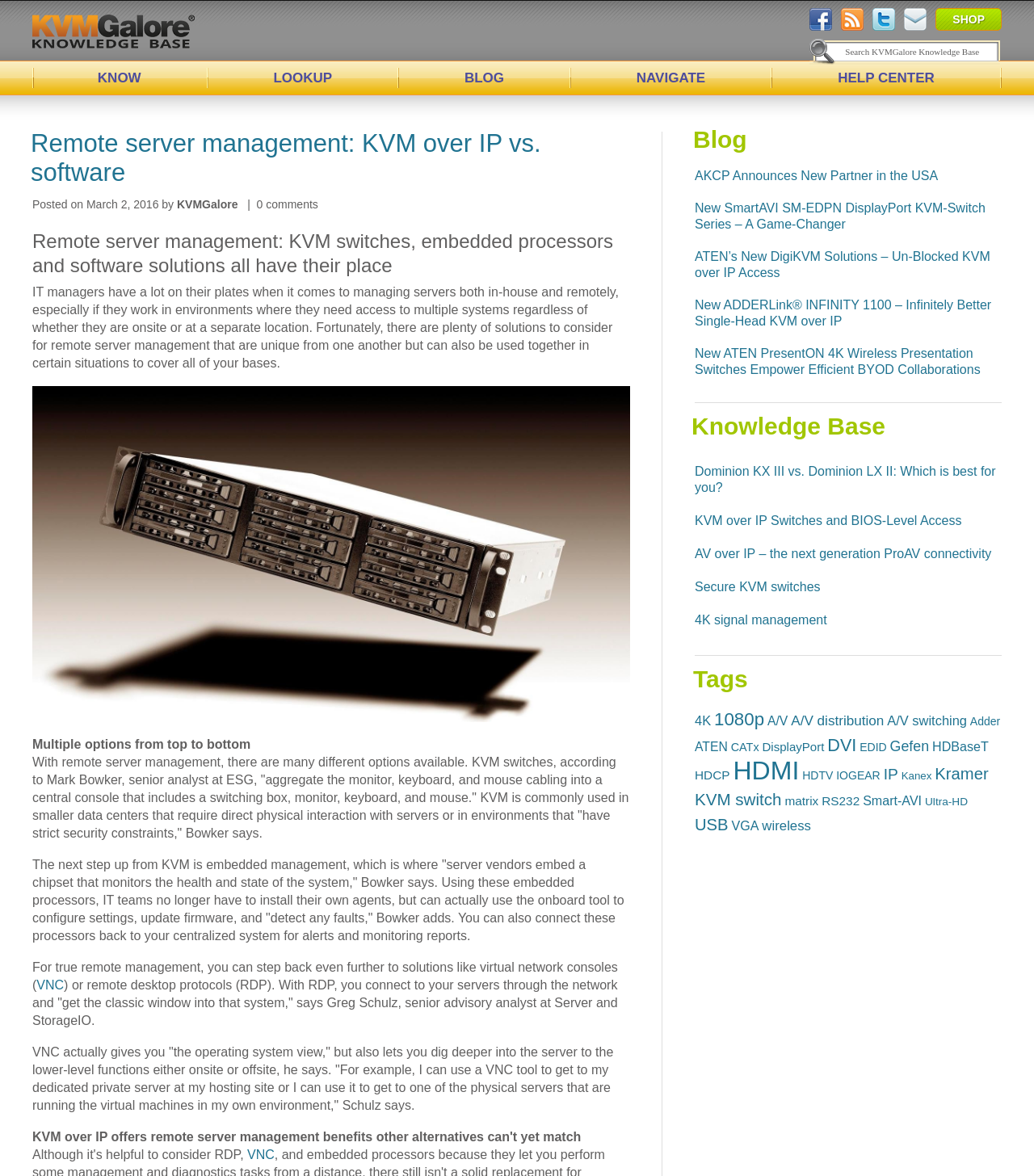Identify the bounding box coordinates of the clickable region necessary to fulfill the following instruction: "Search in the search bar". The bounding box coordinates should be four float numbers between 0 and 1, i.e., [left, top, right, bottom].

[0.783, 0.033, 0.969, 0.055]